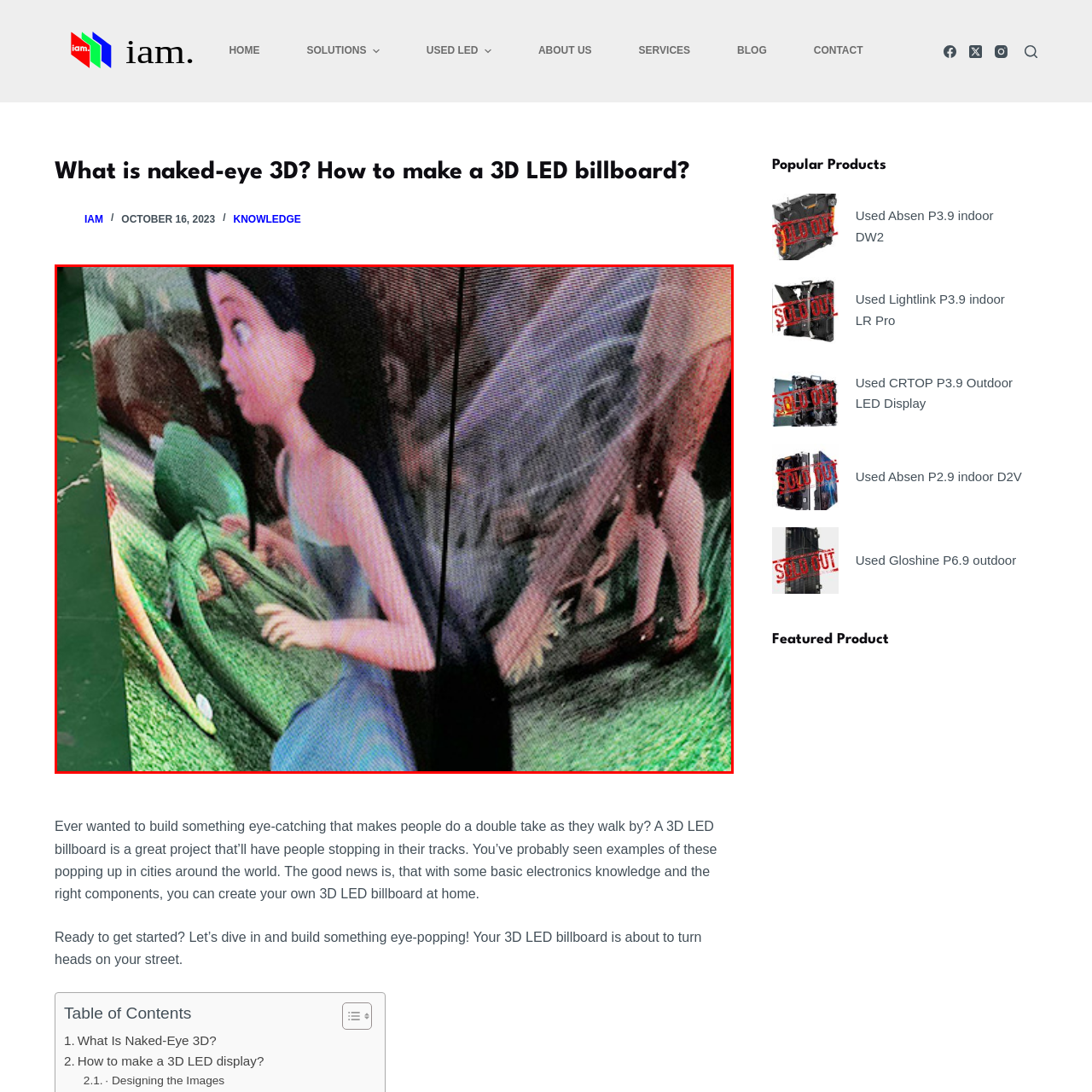Focus on the area marked by the red box, What is the purpose of the 3D LED billboard? 
Answer briefly using a single word or phrase.

to captivate viewers